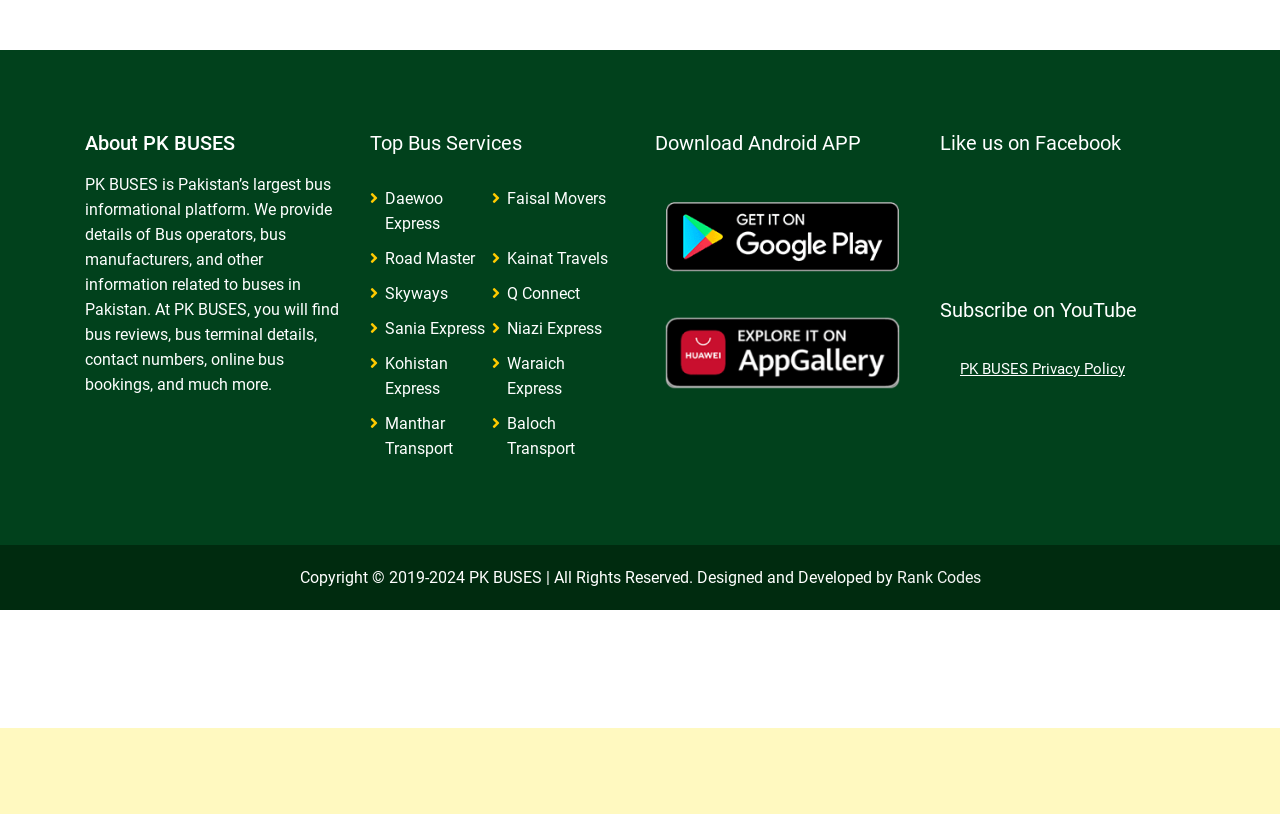Locate the bounding box coordinates of the clickable area to execute the instruction: "Click on Daewoo Express". Provide the coordinates as four float numbers between 0 and 1, represented as [left, top, right, bottom].

[0.301, 0.232, 0.346, 0.286]